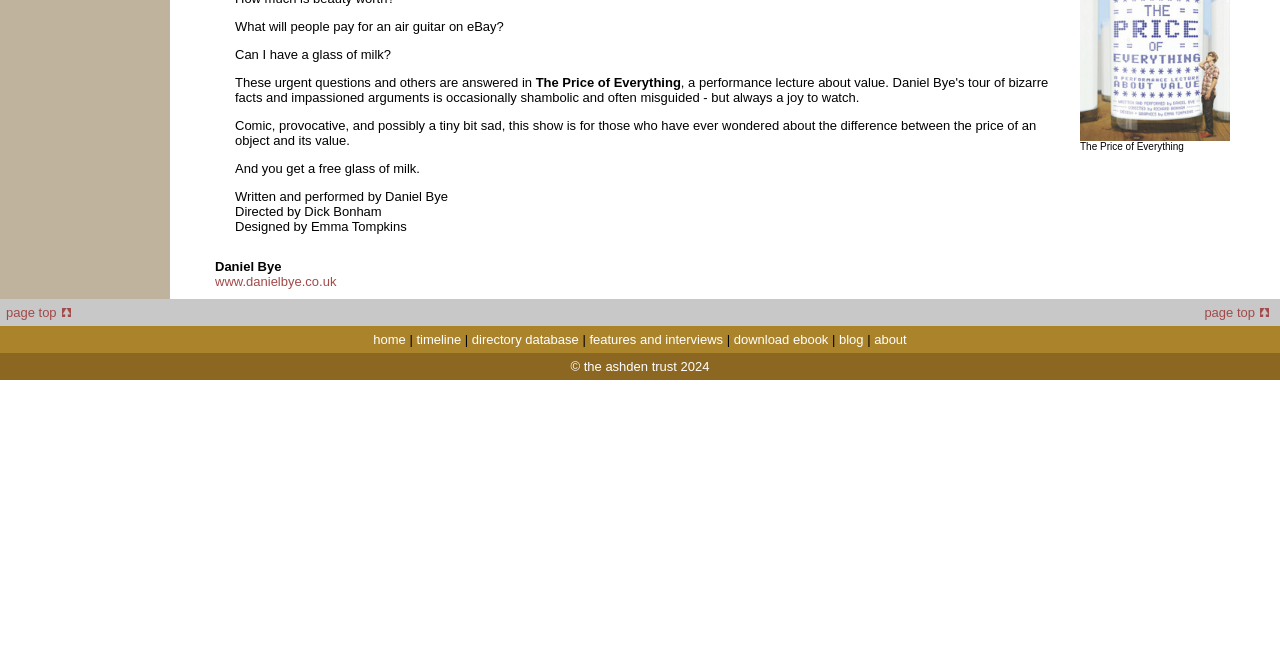Given the element description home, specify the bounding box coordinates of the corresponding UI element in the format (top-left x, top-left y, bottom-right x, bottom-right y). All values must be between 0 and 1.

[0.292, 0.507, 0.317, 0.53]